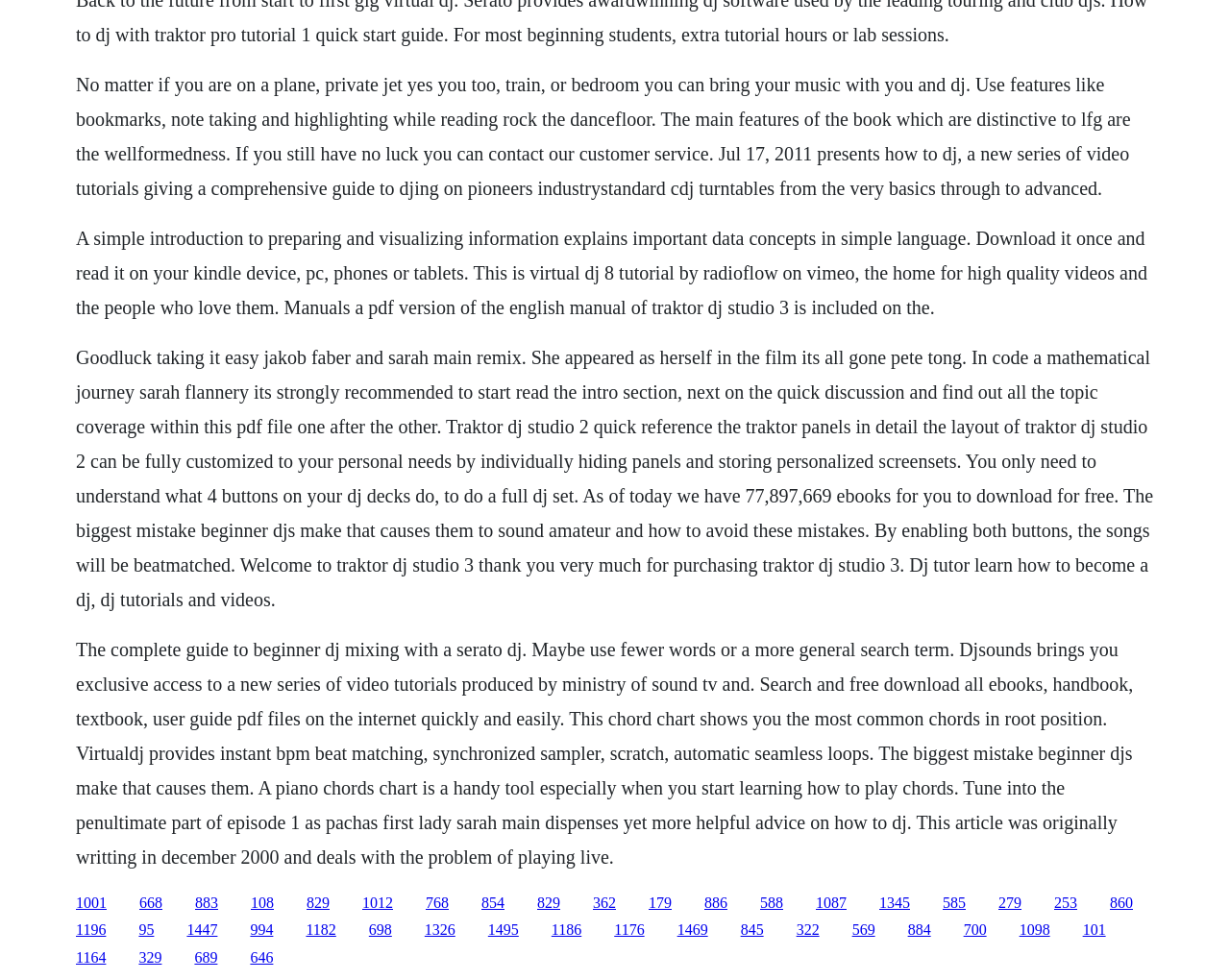Determine the bounding box coordinates of the UI element that matches the following description: "1098". The coordinates should be four float numbers between 0 and 1 in the format [left, top, right, bottom].

[0.829, 0.941, 0.854, 0.957]